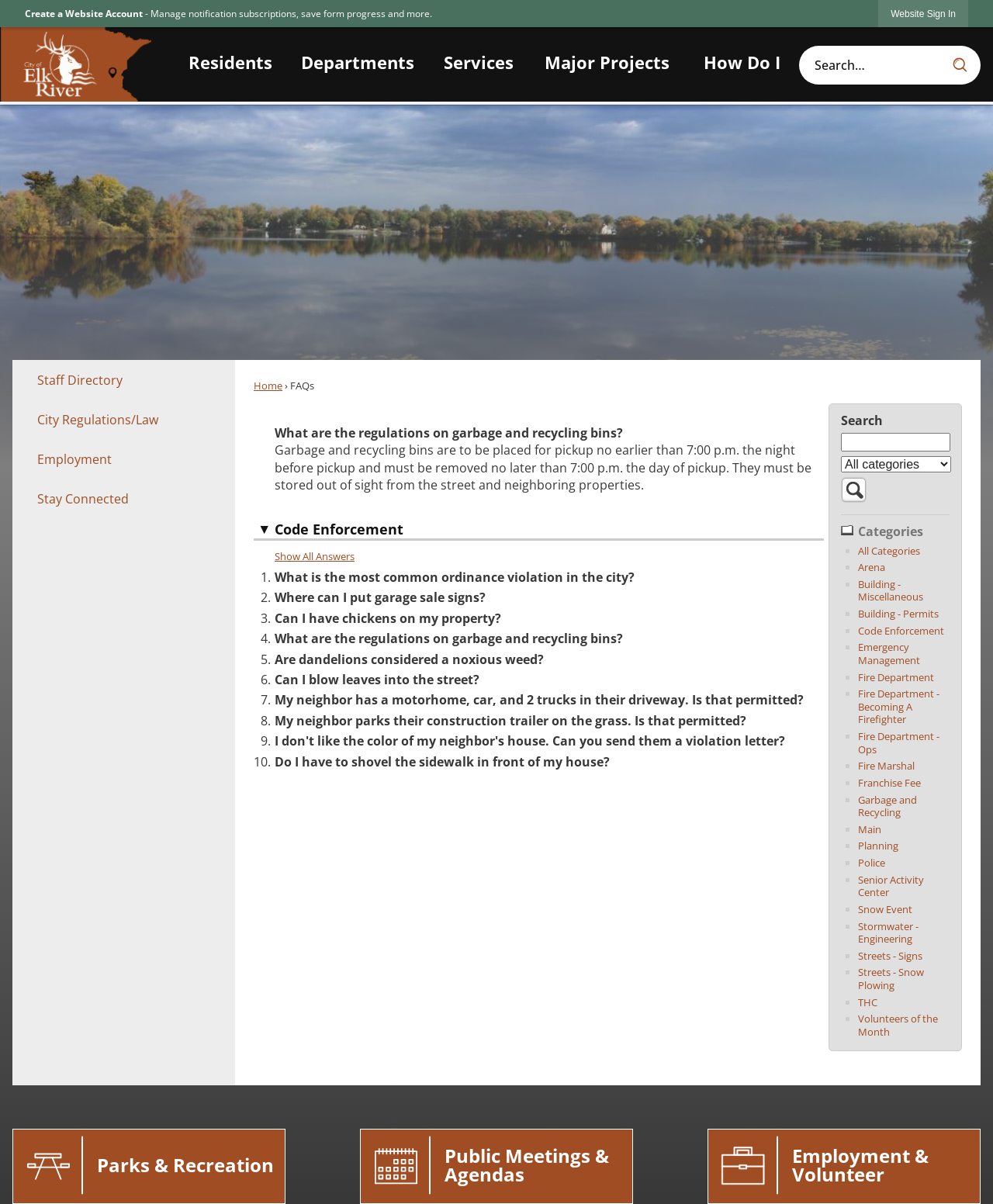What is the purpose of the 'Search' textbox?
Can you provide an in-depth and detailed response to the question?

The 'Search' textbox is located at the top right corner of the webpage, and its purpose is to allow users to search for specific content on the website, with options to filter the search results by category.